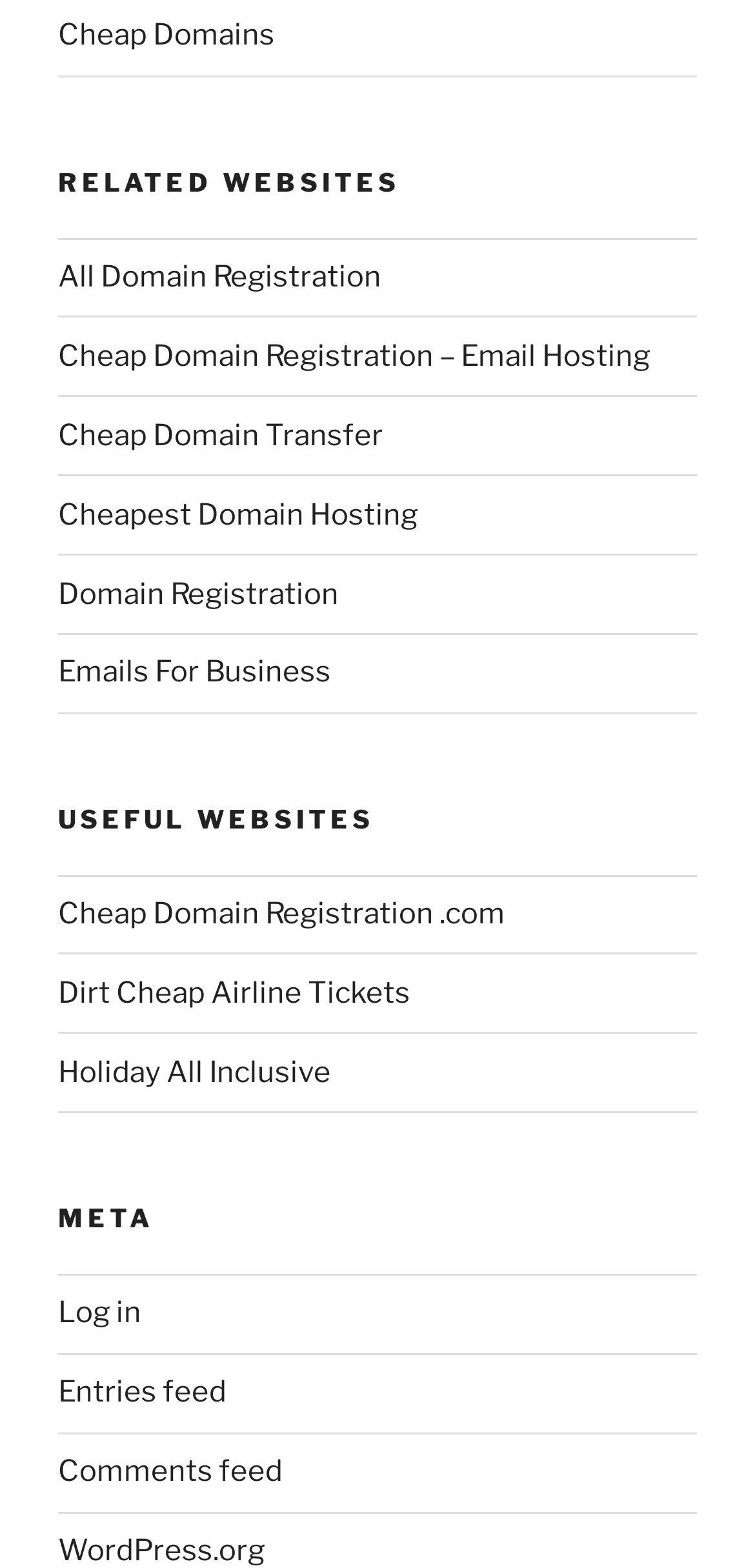Determine the bounding box coordinates of the target area to click to execute the following instruction: "Go to Cheap Domain Registration – Email Hosting."

[0.077, 0.216, 0.862, 0.238]